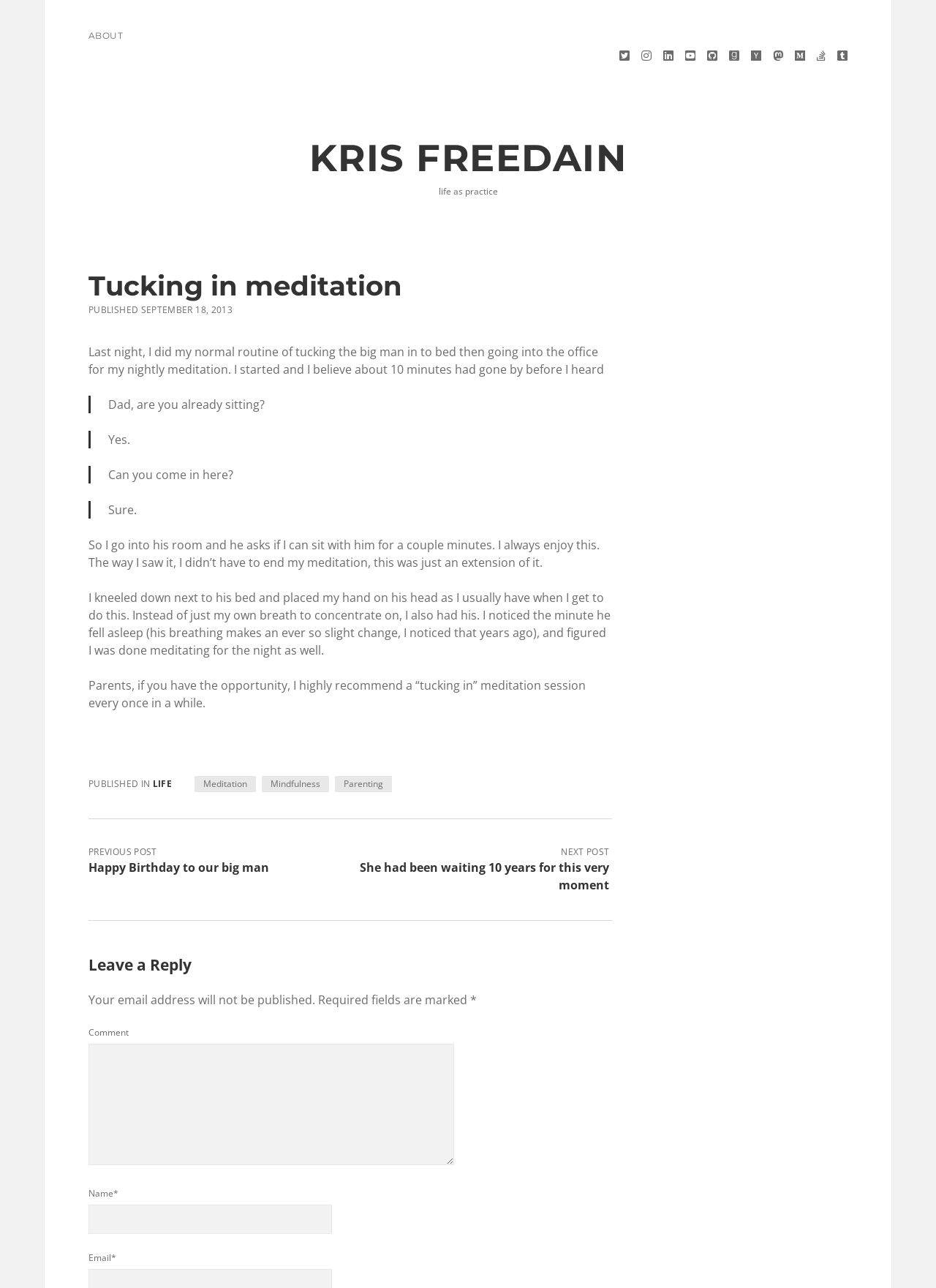How many social media links are there?
Relying on the image, give a concise answer in one word or a brief phrase.

8